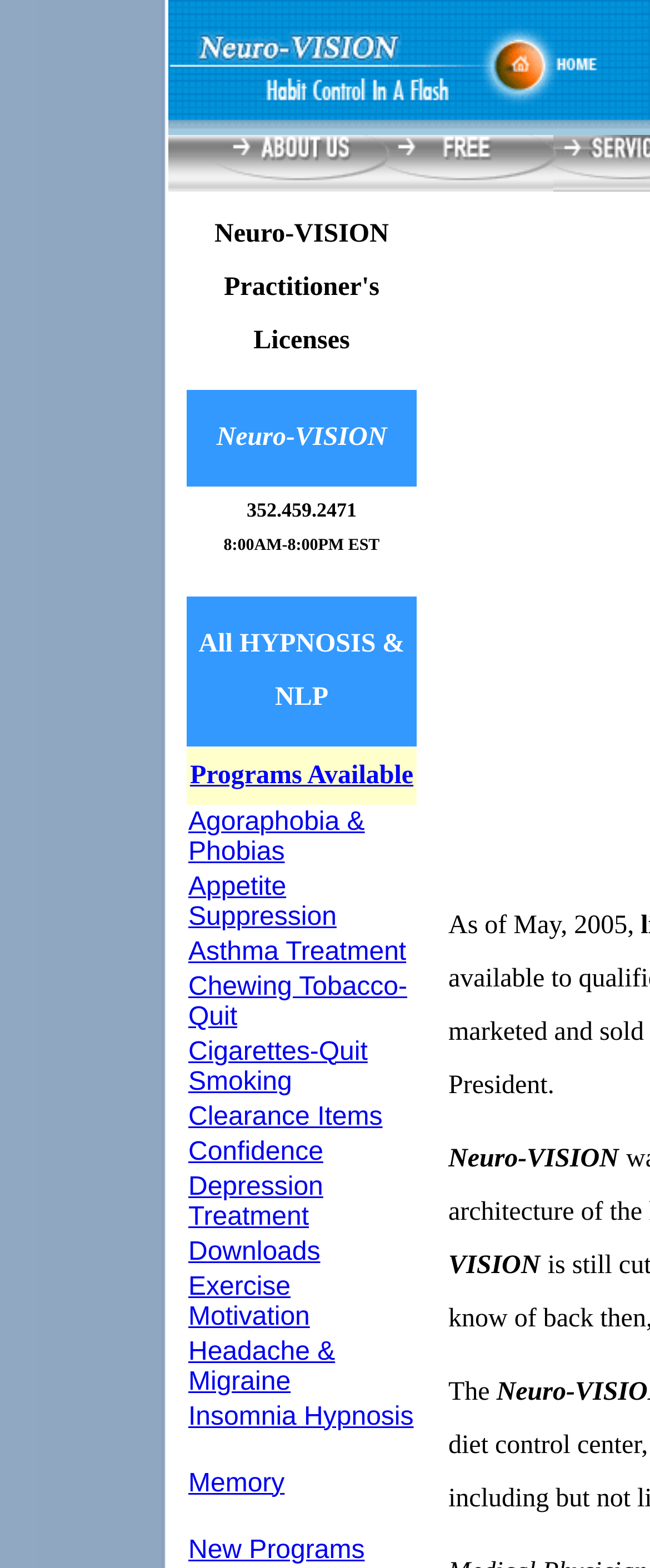Analyze the image and deliver a detailed answer to the question: What types of programs are available for licensing?

The webpage lists various programs available for licensing, including Agoraphobia & Phobias, Appetite Suppression, Asthma Treatment, and many others, all of which fall under the categories of hypnosis and NLP.